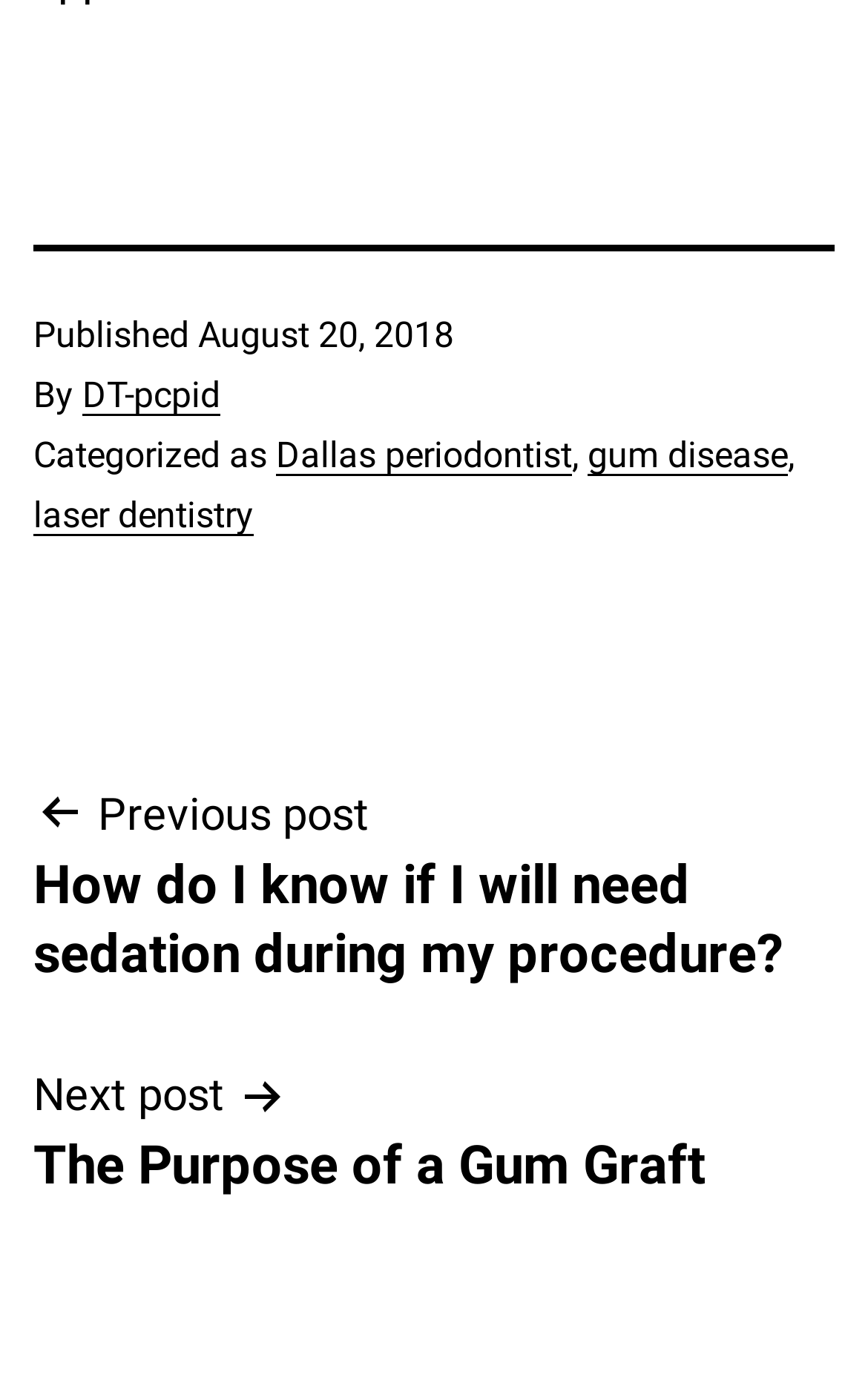Using the provided description DT-pcpid, find the bounding box coordinates for the UI element. Provide the coordinates in (top-left x, top-left y, bottom-right x, bottom-right y) format, ensuring all values are between 0 and 1.

[0.095, 0.267, 0.254, 0.297]